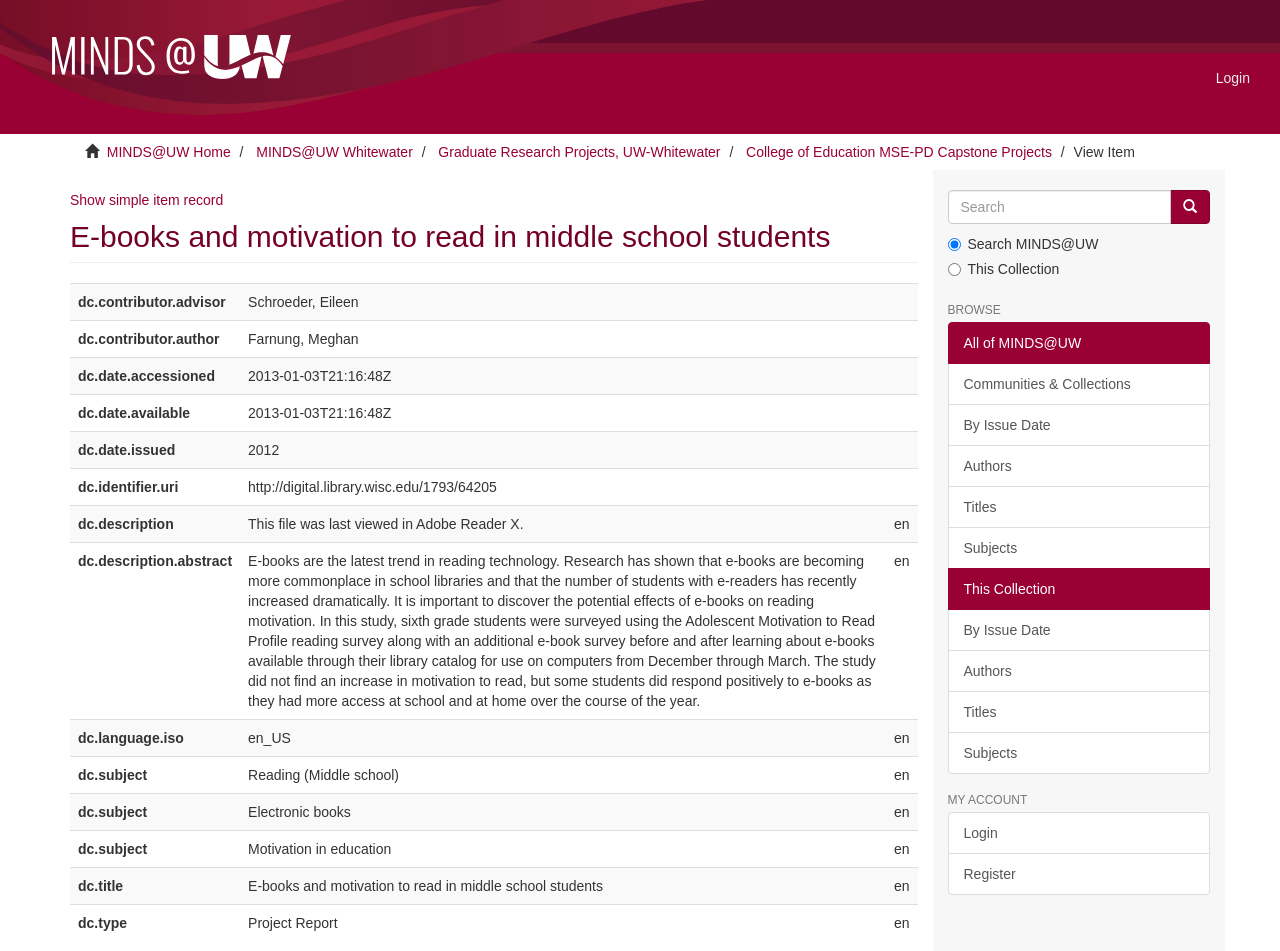Write an extensive caption that covers every aspect of the webpage.

This webpage is about a research project titled "E-books and motivation to read in middle school students". At the top left corner, there is a small image and a link. On the top right corner, there are several links, including "Login", "MINDS@UW Home", "MINDS@UW Whitewater", and others. Below these links, there is a heading with the title of the research project.

Below the heading, there is a table with several rows, each containing information about the research project, such as the contributor, author, date accessed, and description. The description is a lengthy text that summarizes the research project, which investigates the effect of e-books on reading motivation in middle school students.

On the right side of the page, there is a search box with a "Go" button and two radio buttons for searching options. Below the search box, there is a heading "BROWSE" and several links, including "All of MINDS@UW", "Communities & Collections", "By Issue Date", and "Authors".